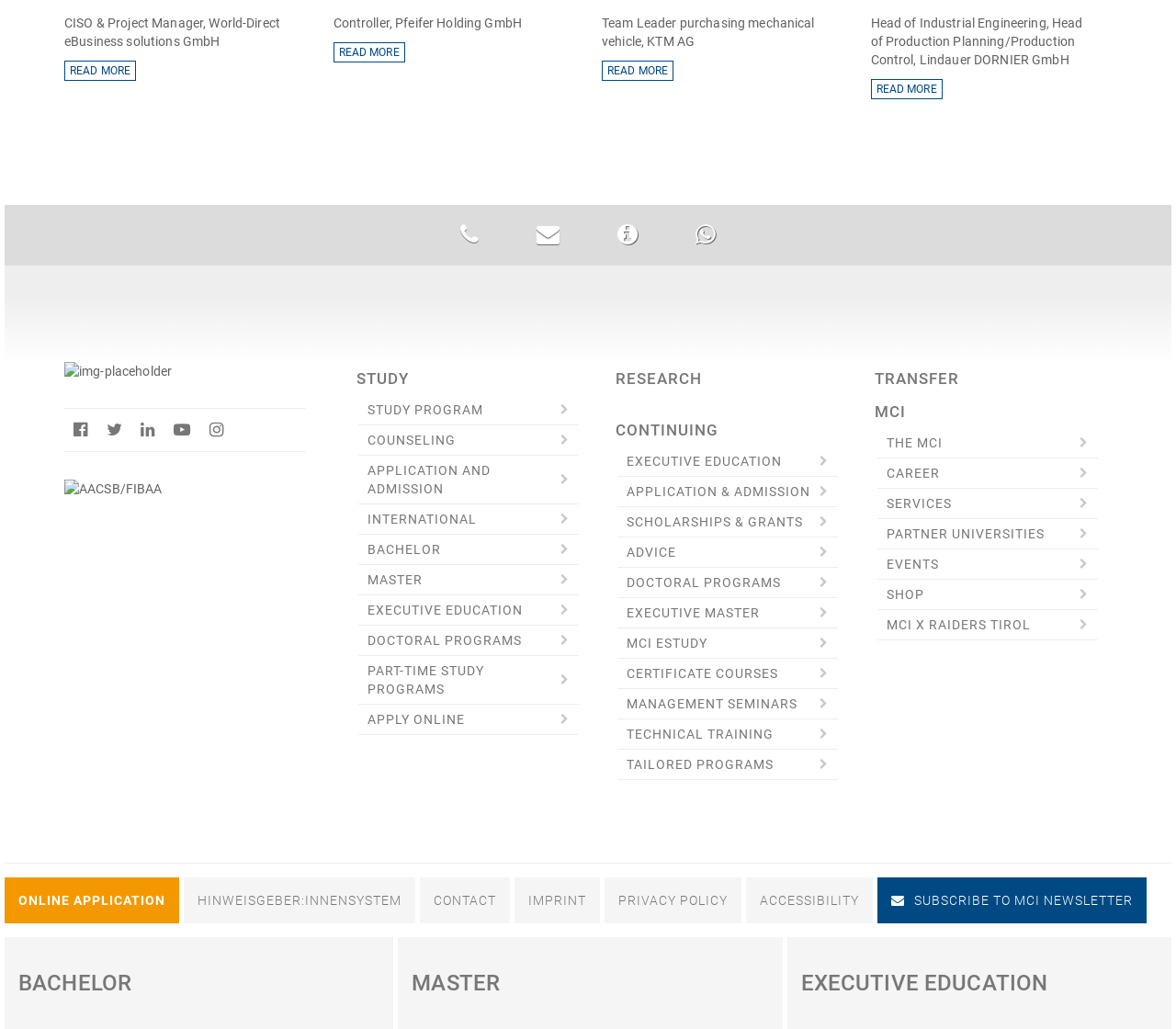Please determine the bounding box coordinates of the element's region to click in order to carry out the following instruction: "Study programs". The coordinates should be four float numbers between 0 and 1, i.e., [left, top, right, bottom].

[0.295, 0.352, 0.492, 0.384]